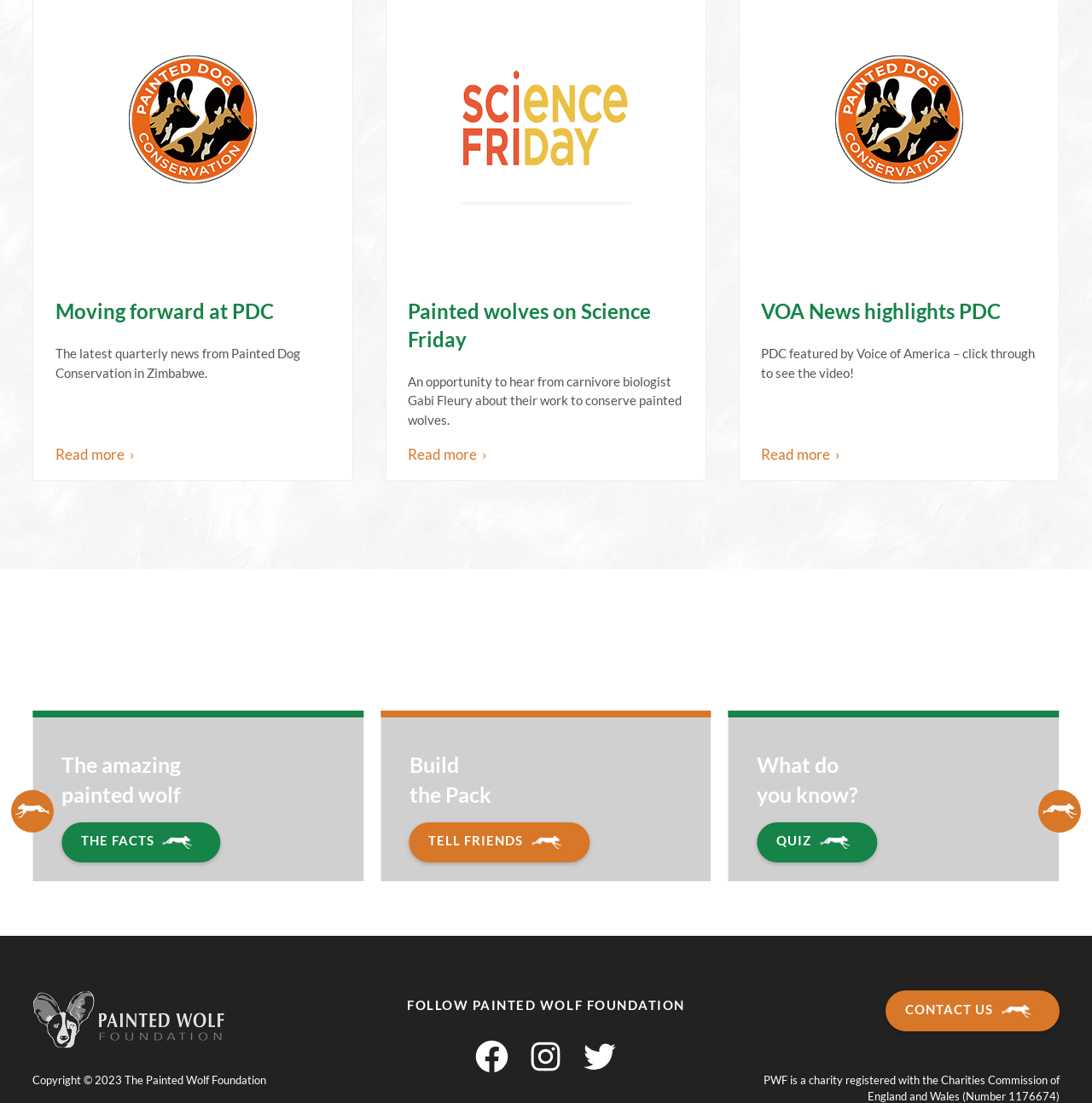What is the title of the first news article?
Please answer the question with a single word or phrase, referencing the image.

Moving forward at PDC